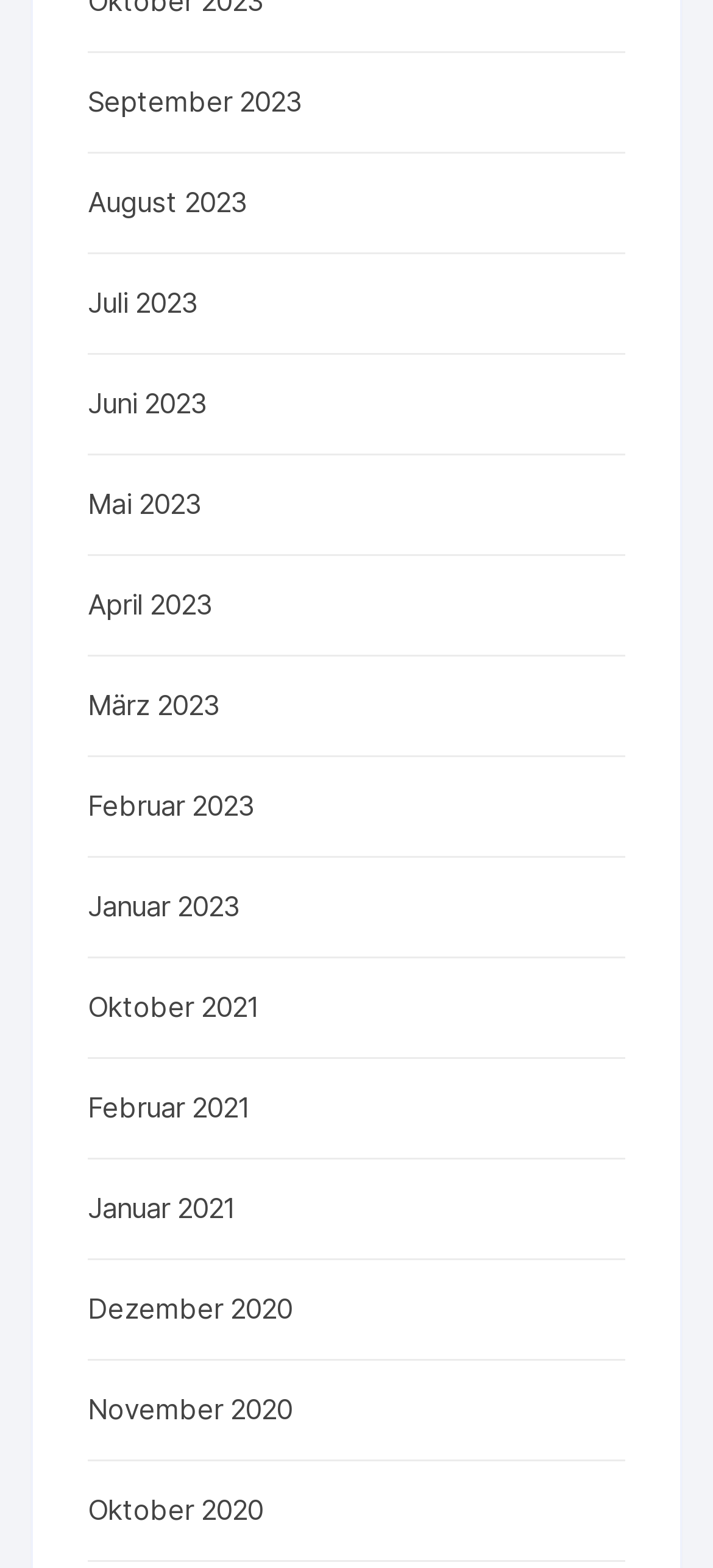Please give a short response to the question using one word or a phrase:
What is the earliest month listed?

Oktober 2020